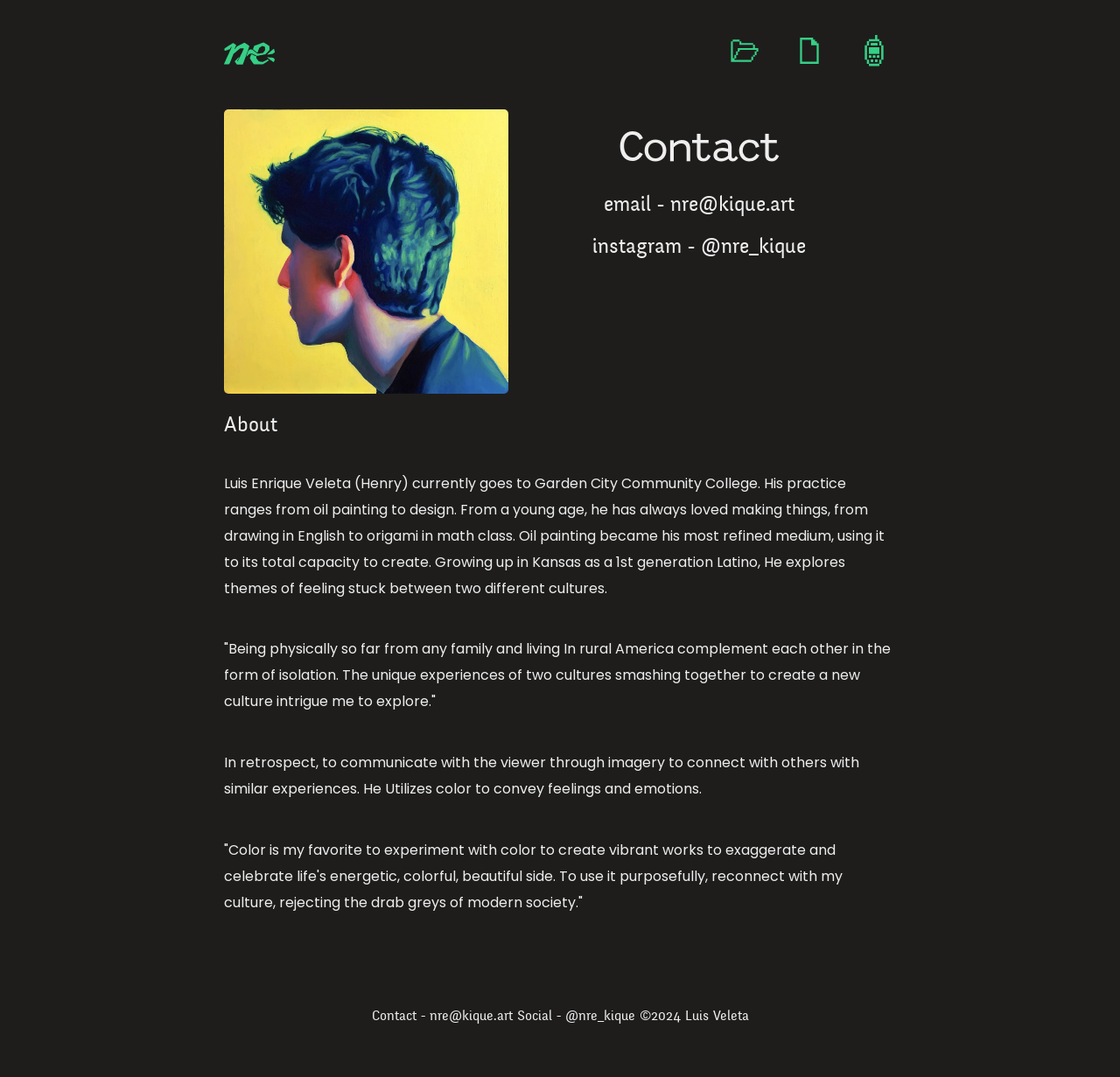Answer the question below with a single word or a brief phrase: 
What is the artist's email?

nre@kique.art